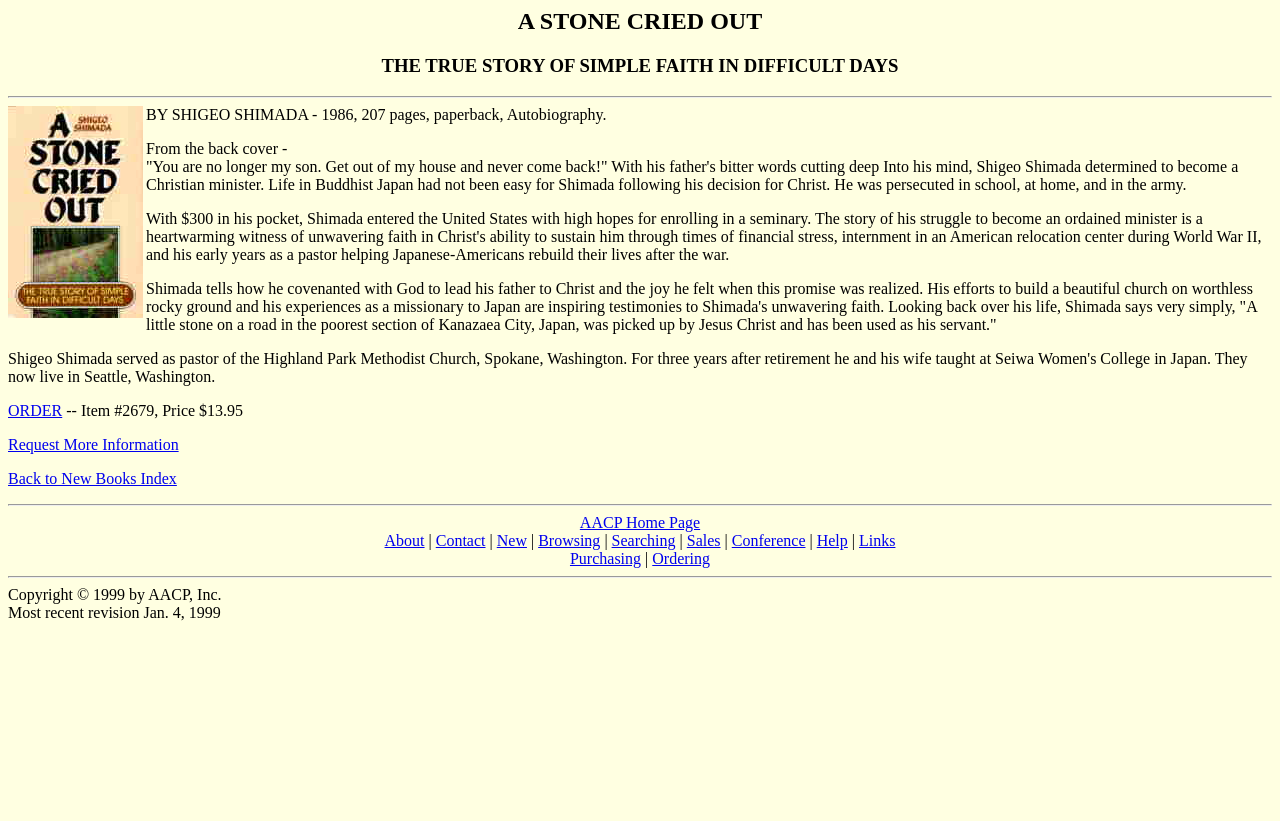Please pinpoint the bounding box coordinates for the region I should click to adhere to this instruction: "Go back to the new books index".

[0.006, 0.572, 0.138, 0.593]